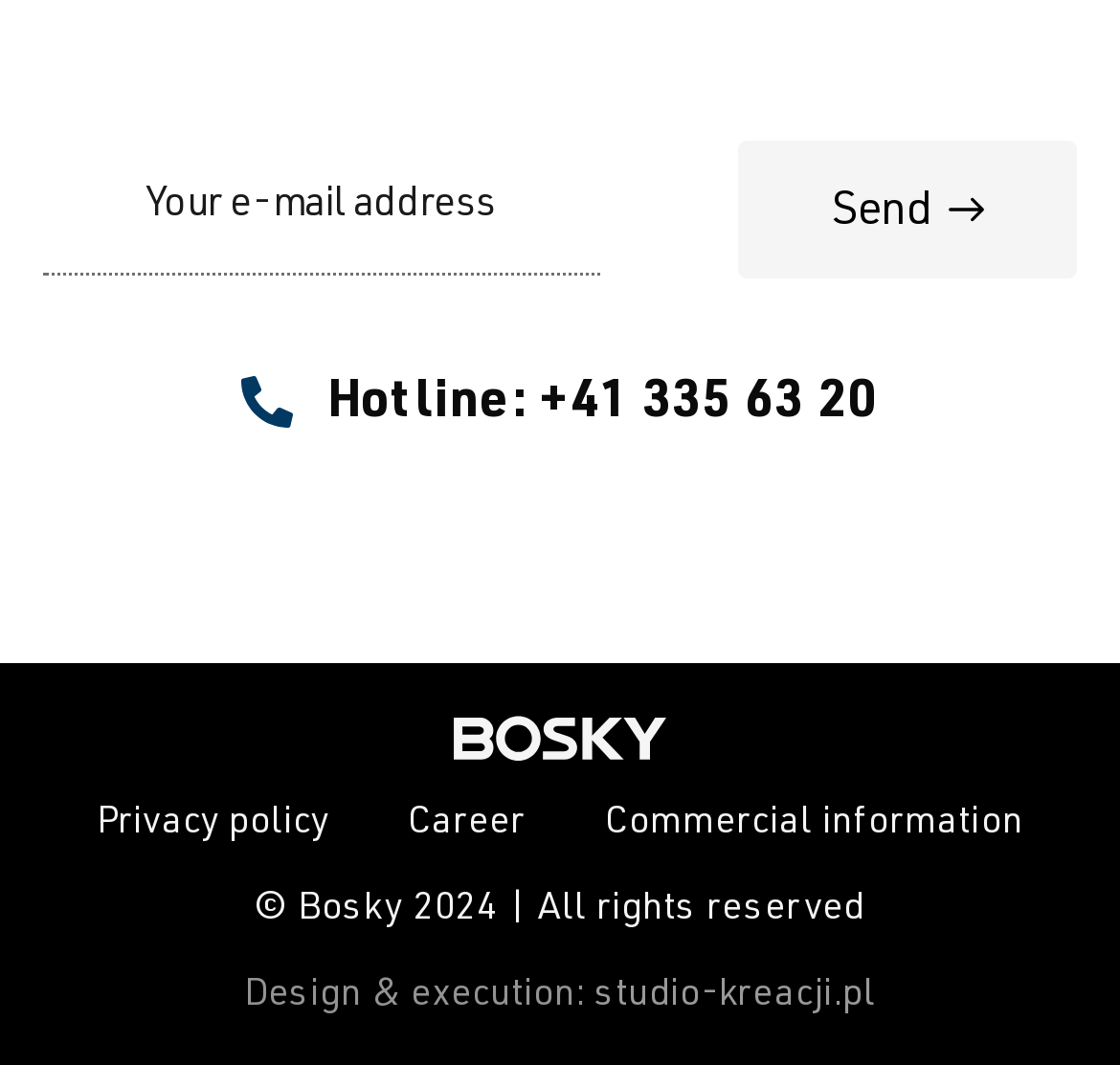What is the year of copyright?
Look at the screenshot and respond with one word or a short phrase.

2024